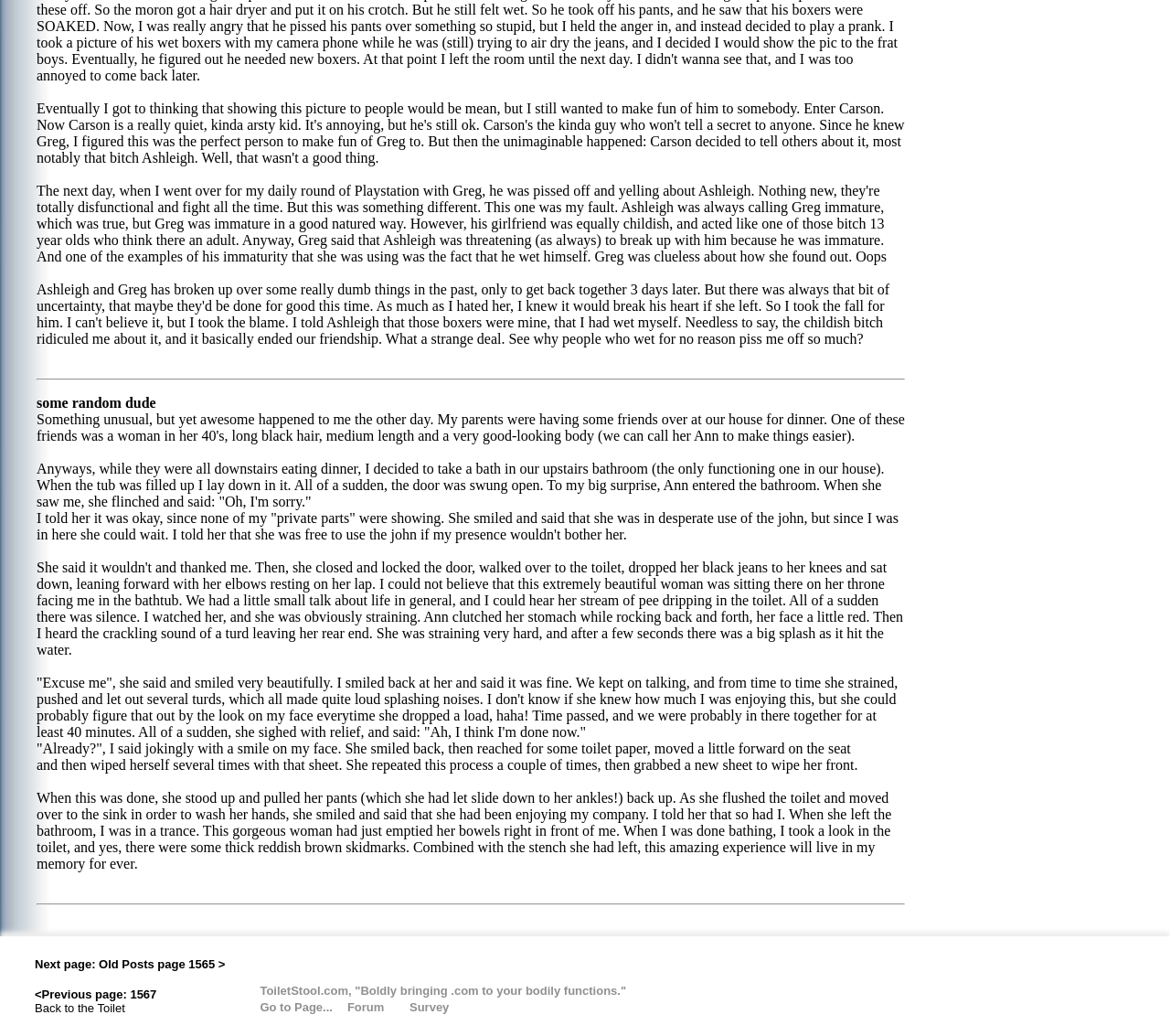Respond to the question below with a single word or phrase:
What is the author's reaction to Ann's presence in the bathroom?

Enjoying her company